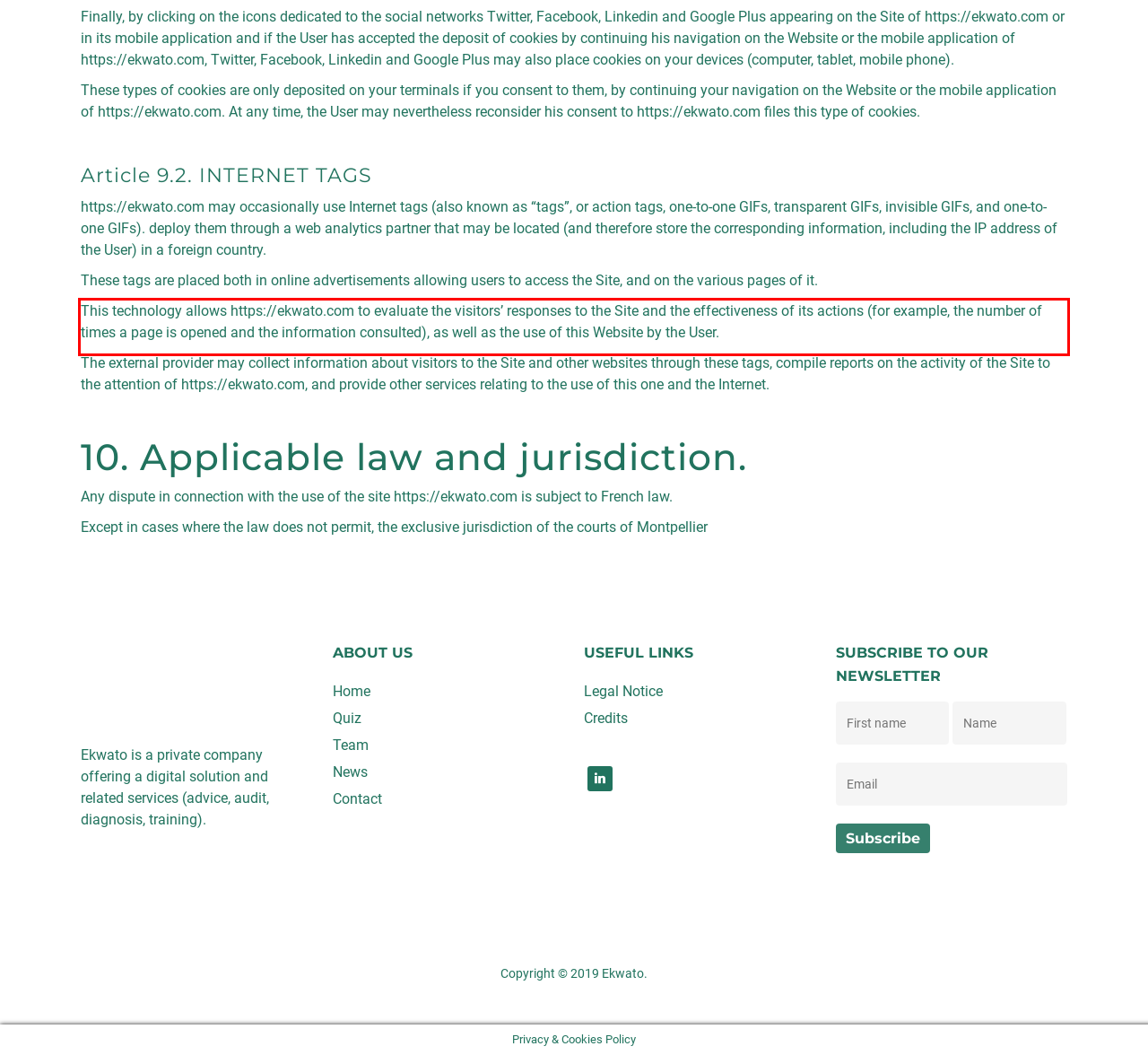With the given screenshot of a webpage, locate the red rectangle bounding box and extract the text content using OCR.

This technology allows https://ekwato.com to evaluate the visitors’ responses to the Site and the effectiveness of its actions (for example, the number of times a page is opened and the information consulted), as well as the use of this Website by the User.